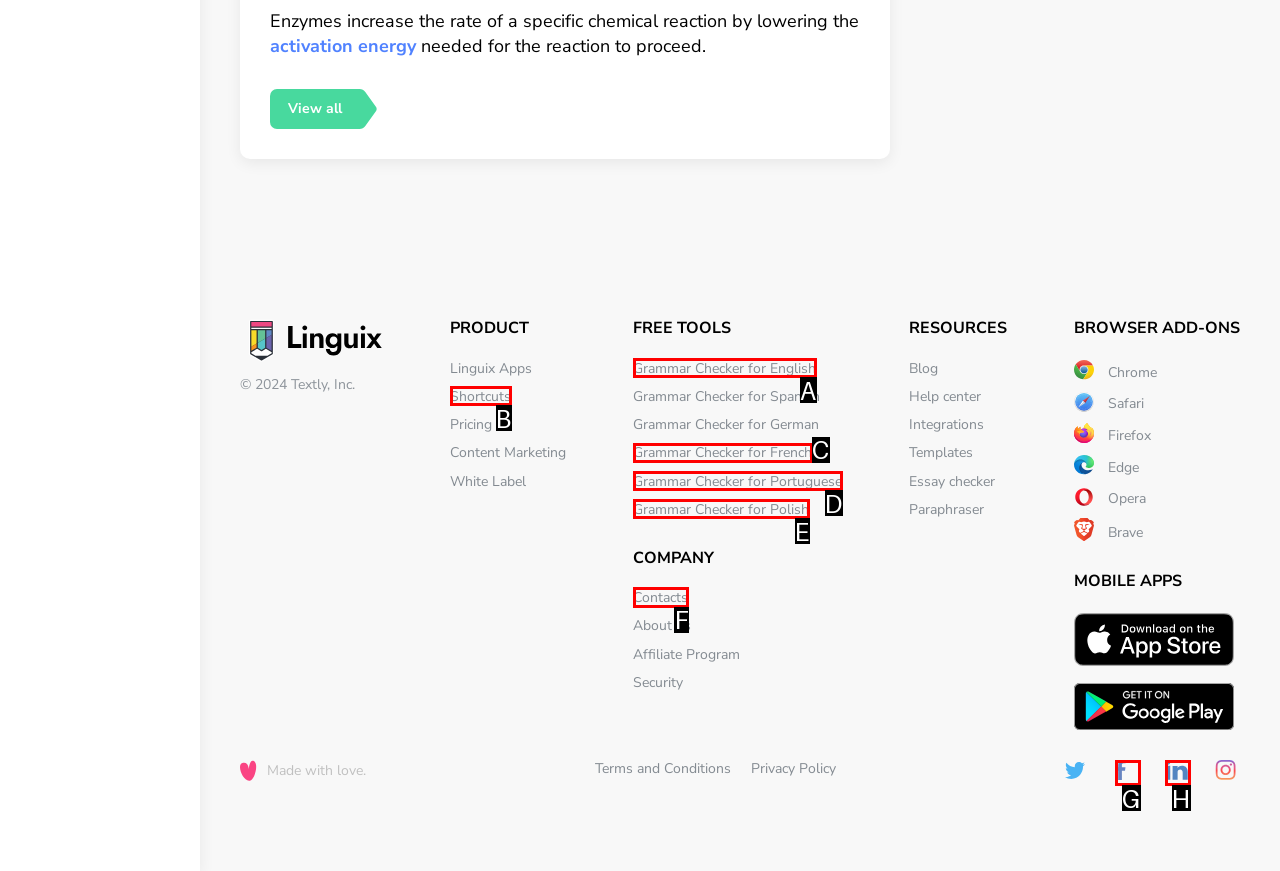Determine the letter of the UI element that you need to click to perform the task: Go to Contacts.
Provide your answer with the appropriate option's letter.

F